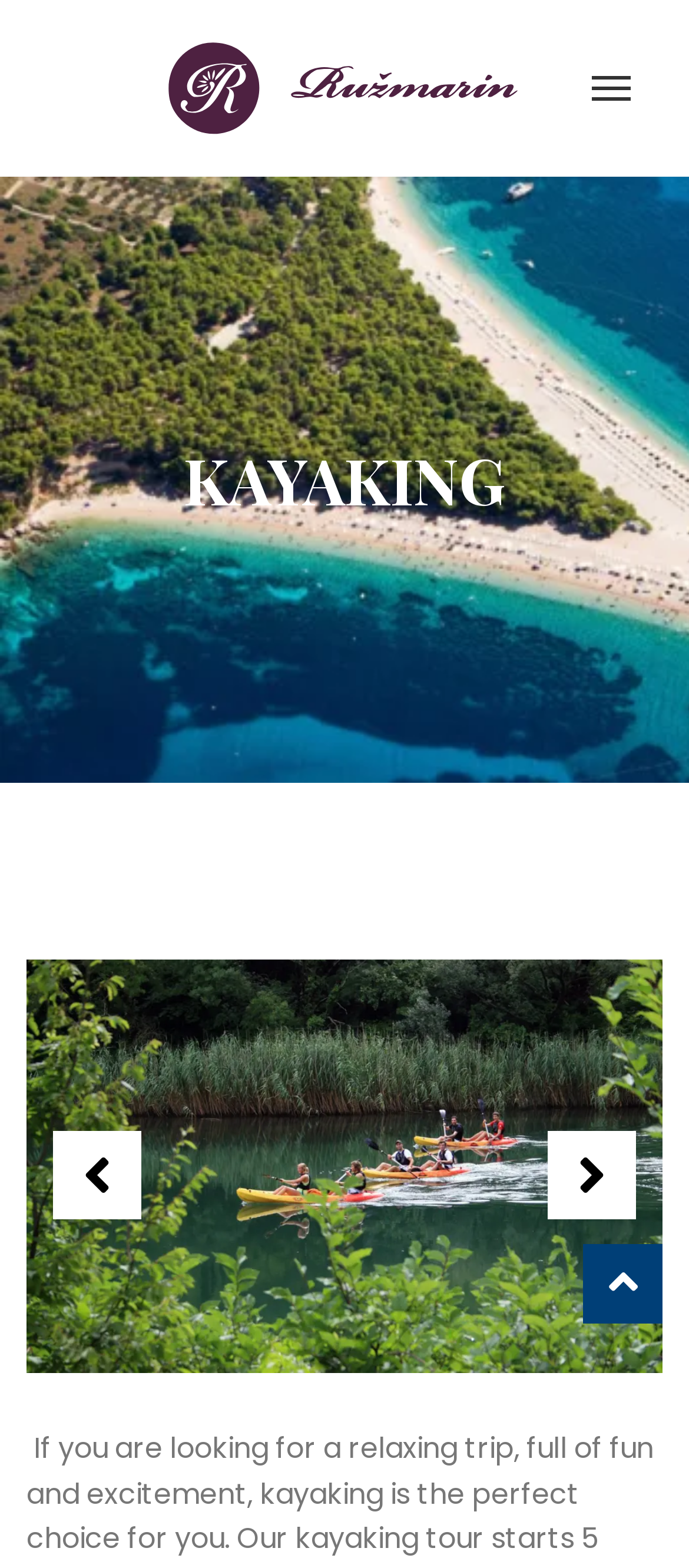Find the bounding box coordinates for the HTML element described in this sentence: "Cookies". Provide the coordinates as four float numbers between 0 and 1, in the format [left, top, right, bottom].

None